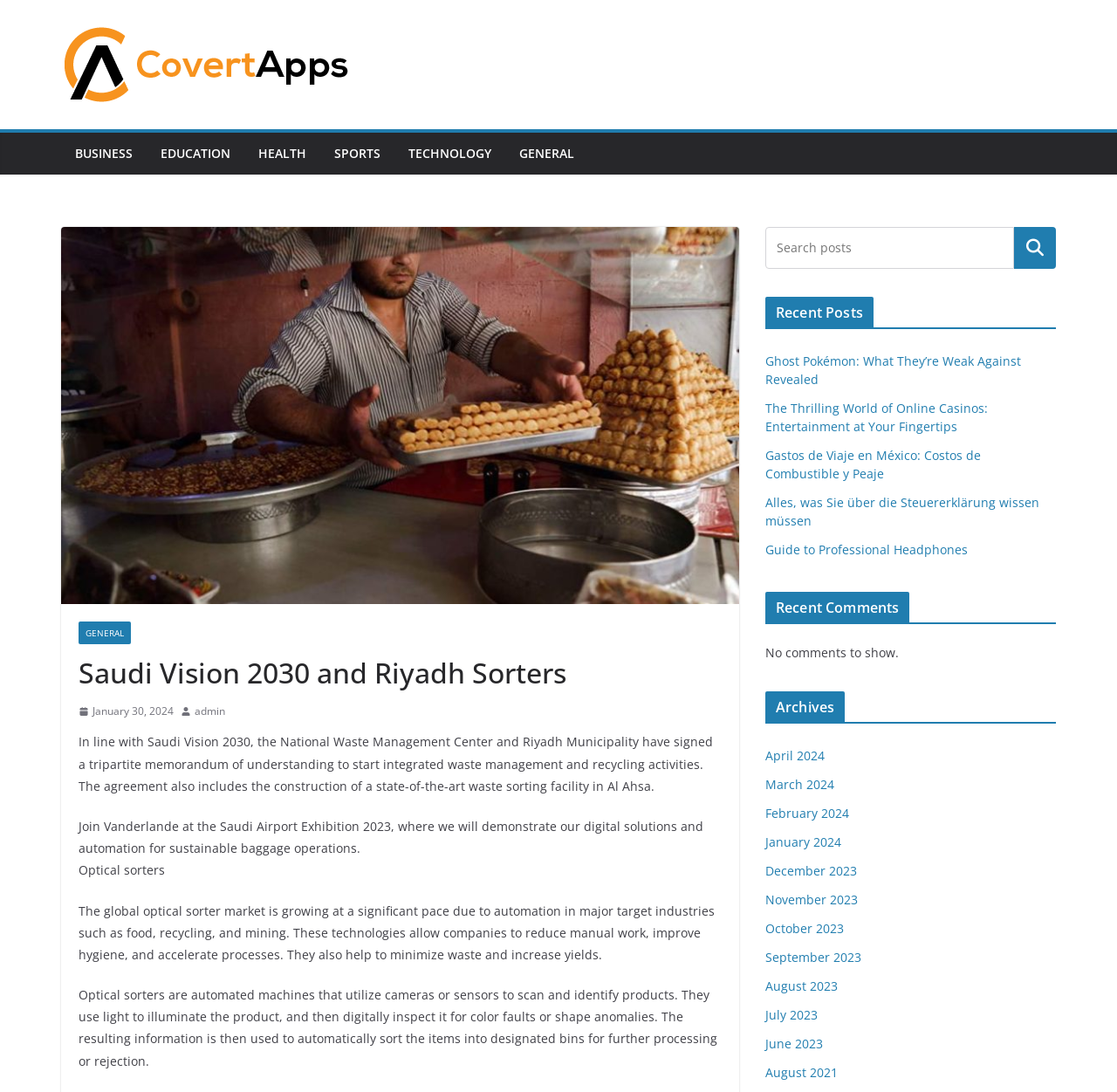Please identify the bounding box coordinates of the area that needs to be clicked to fulfill the following instruction: "Click on the 'January 30, 2024' link."

[0.07, 0.643, 0.155, 0.66]